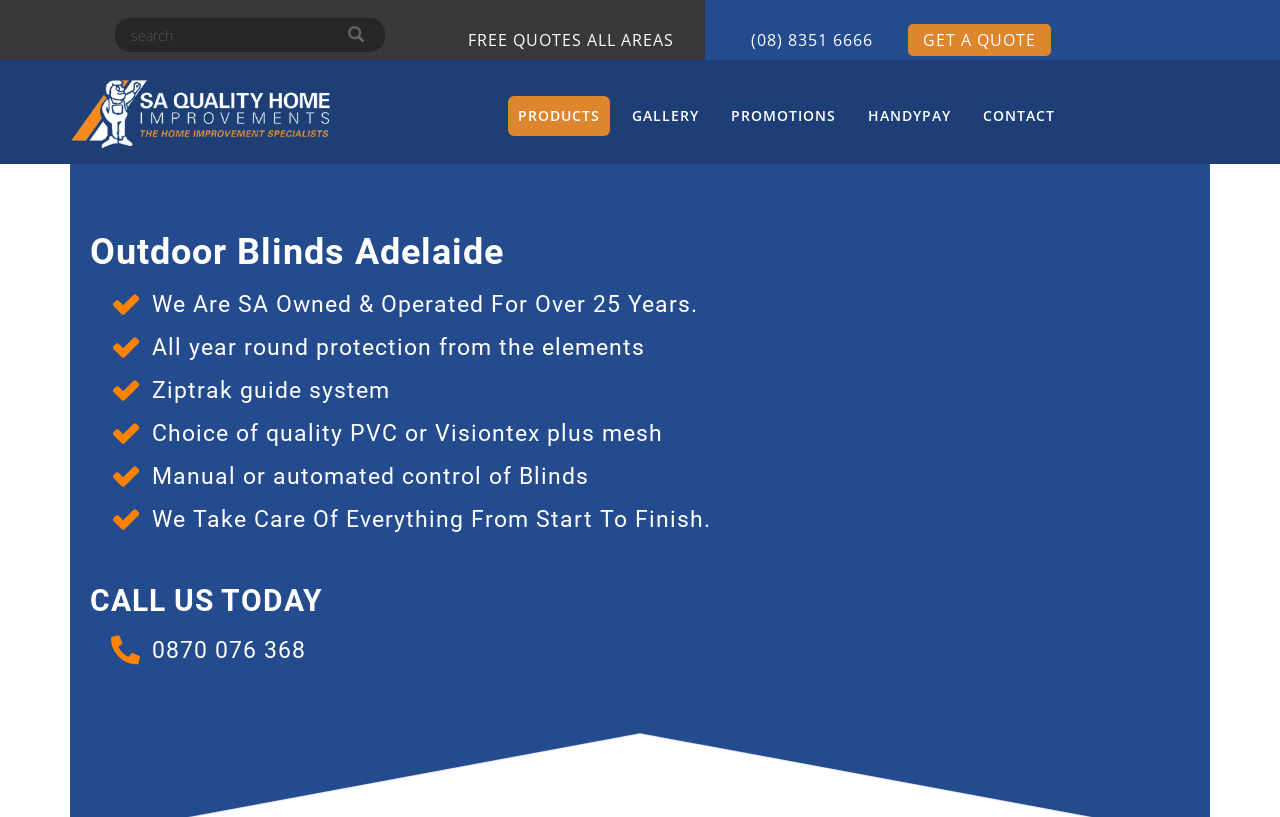Pinpoint the bounding box coordinates of the element that must be clicked to accomplish the following instruction: "Get a quote". The coordinates should be in the format of four float numbers between 0 and 1, i.e., [left, top, right, bottom].

[0.709, 0.029, 0.821, 0.069]